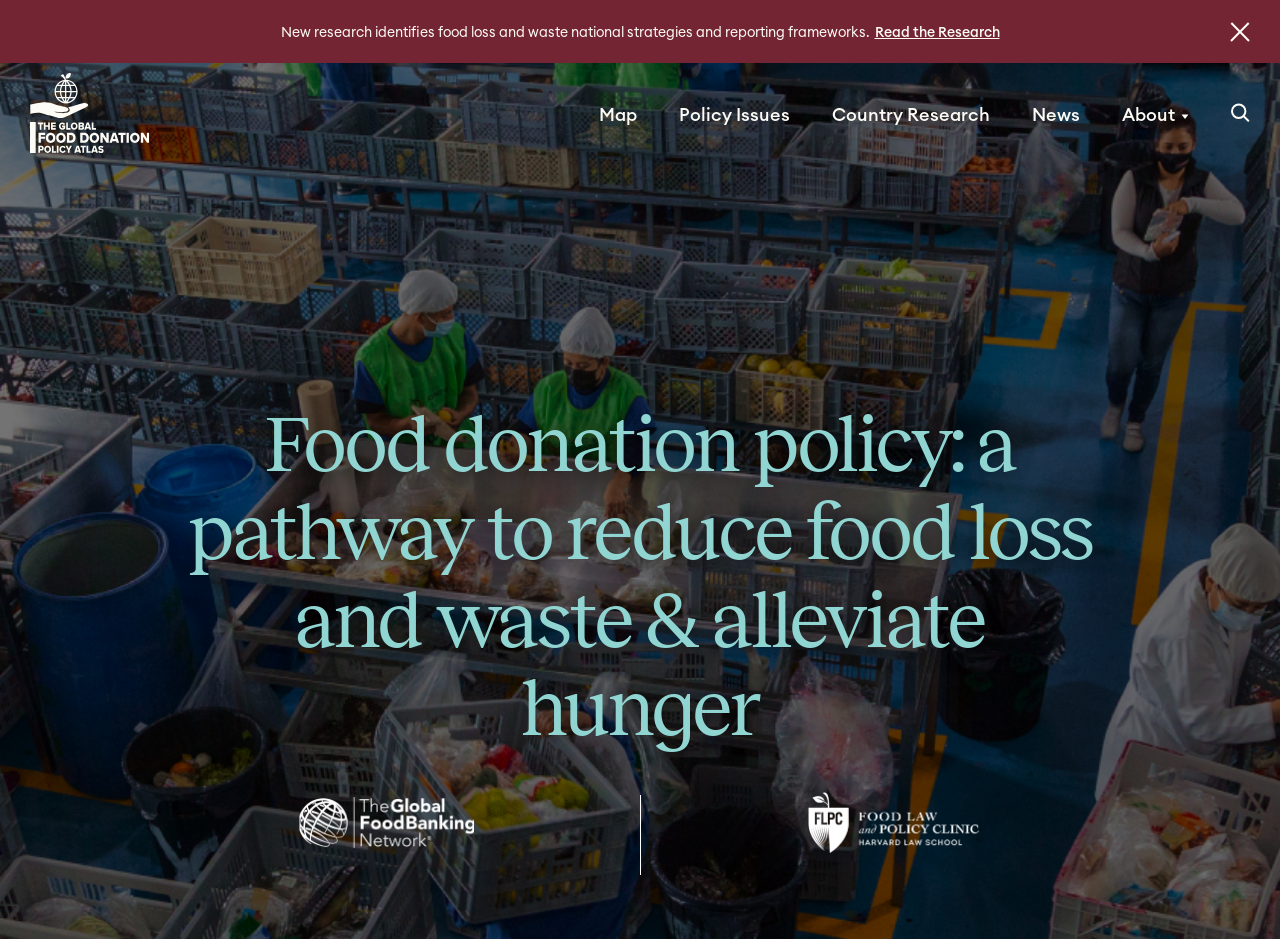Show me the bounding box coordinates of the clickable region to achieve the task as per the instruction: "Click the 'Map' link".

[0.468, 0.113, 0.498, 0.133]